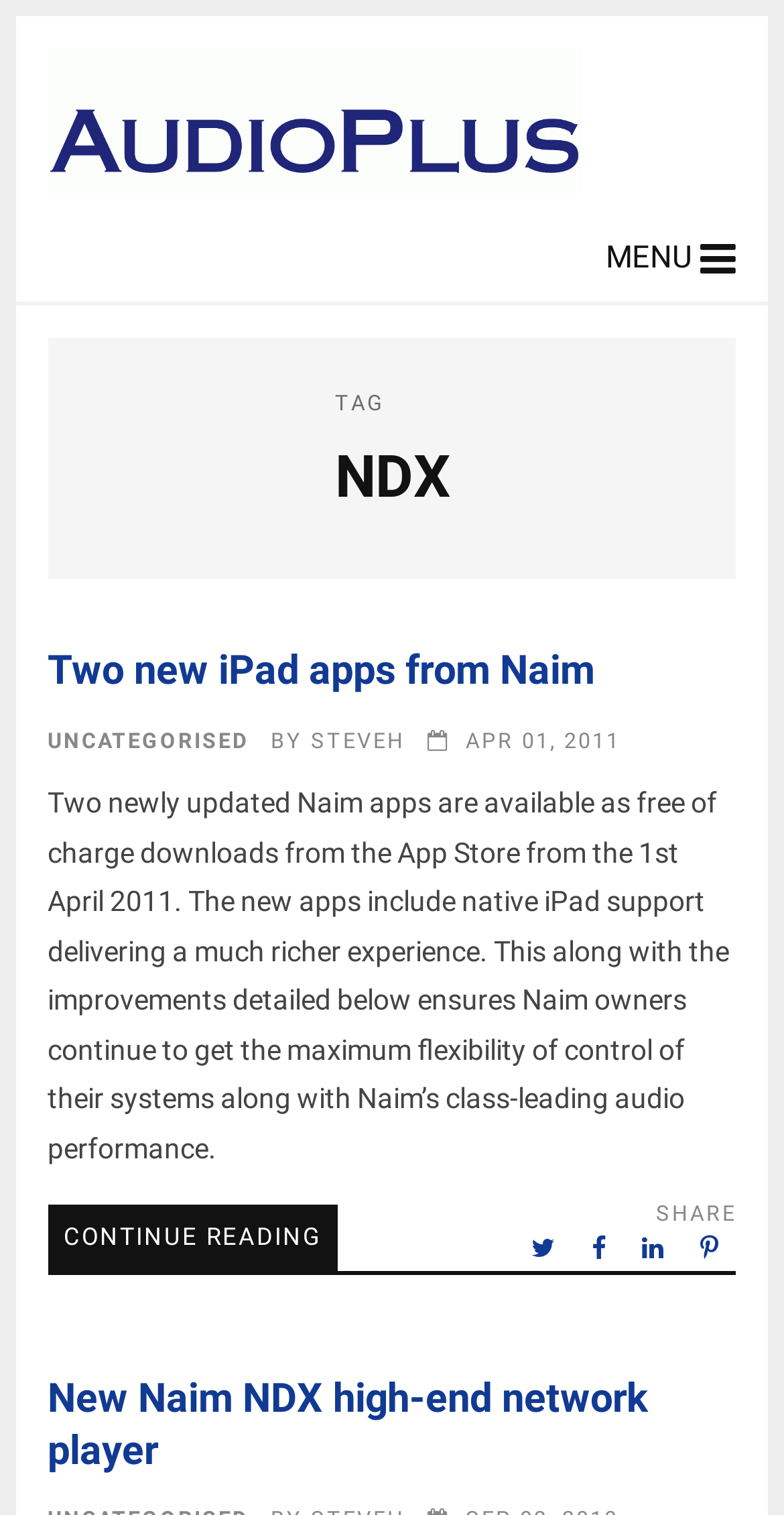What is the purpose of the 'CONTINUE READING' link?
Answer the question based on the image using a single word or a brief phrase.

To read more of the article